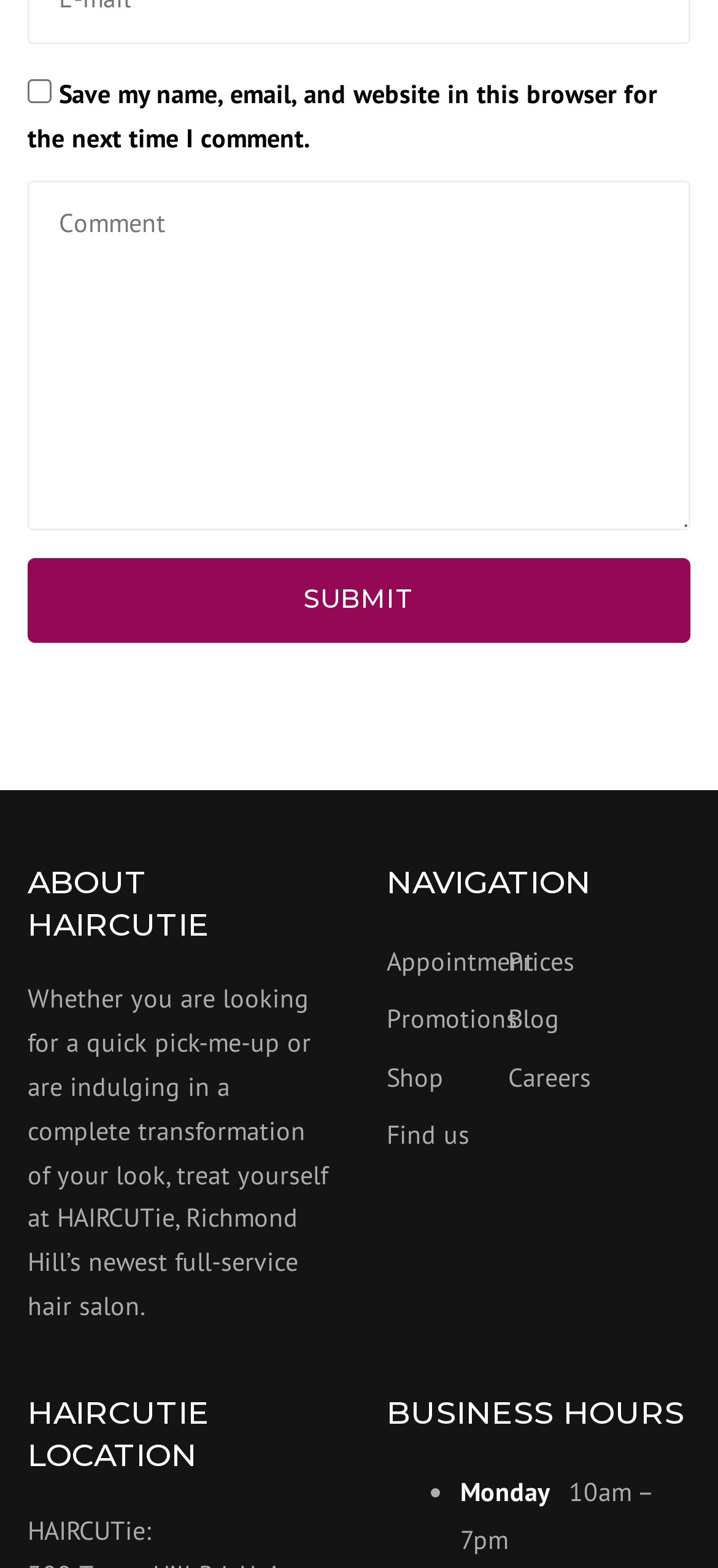Answer the following query with a single word or phrase:
How many navigation links are there?

7